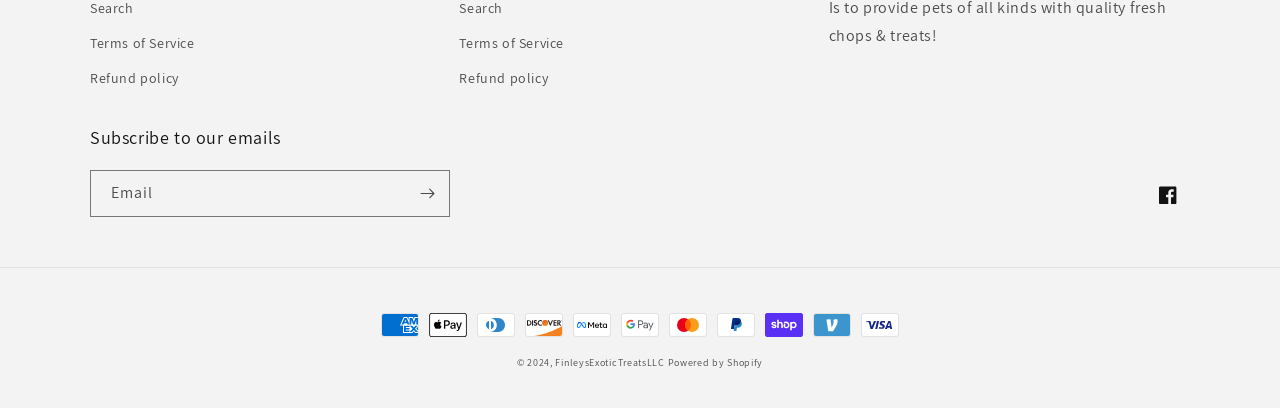What is the purpose of the 'Subscribe' button?
Please provide a single word or phrase in response based on the screenshot.

Subscribe to emails